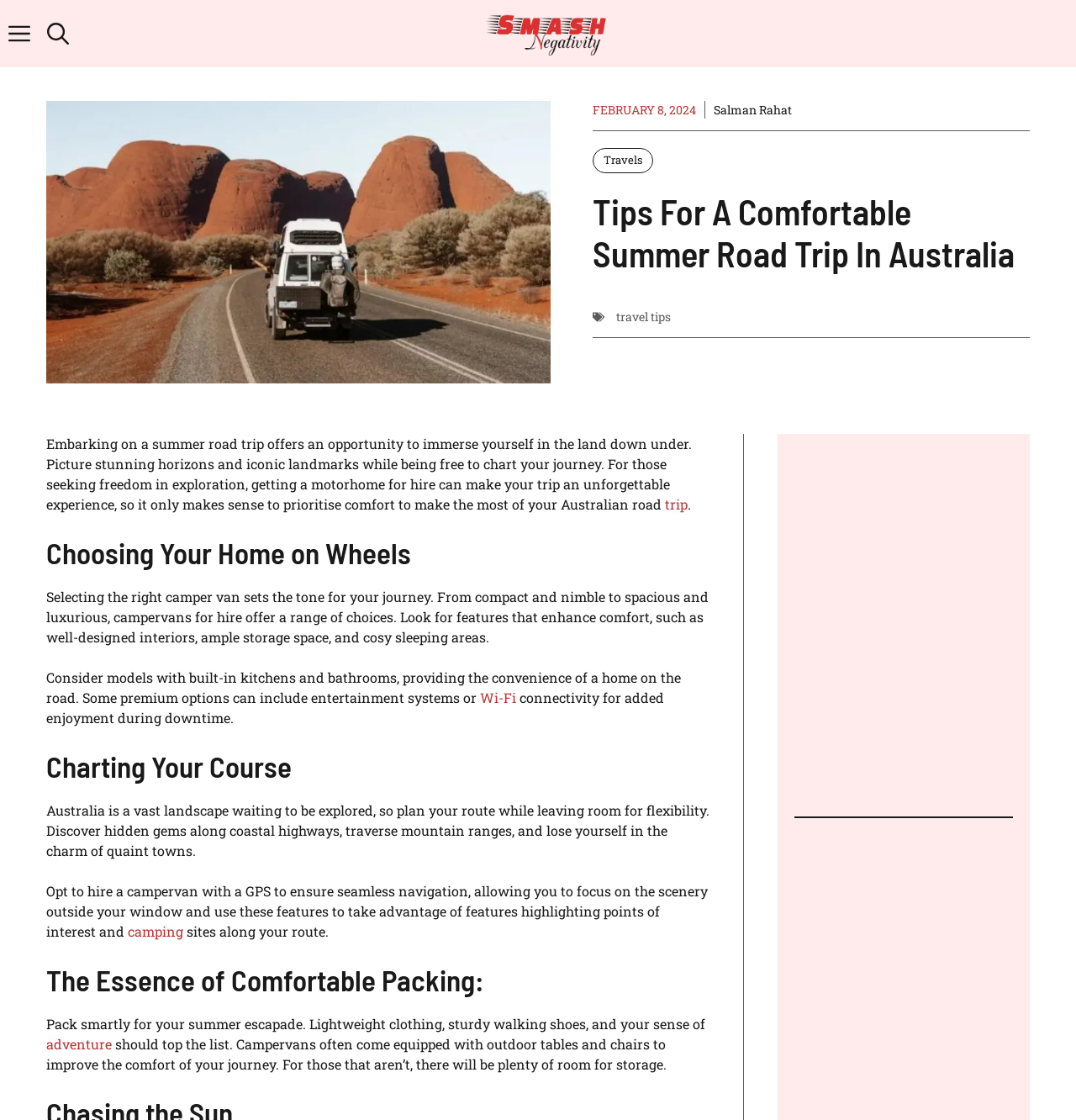What is the main topic of this article?
Look at the image and construct a detailed response to the question.

I found the main topic by looking at the heading element with the text 'Tips For A Comfortable Summer Road Trip In Australia' which is located at the top of the article.